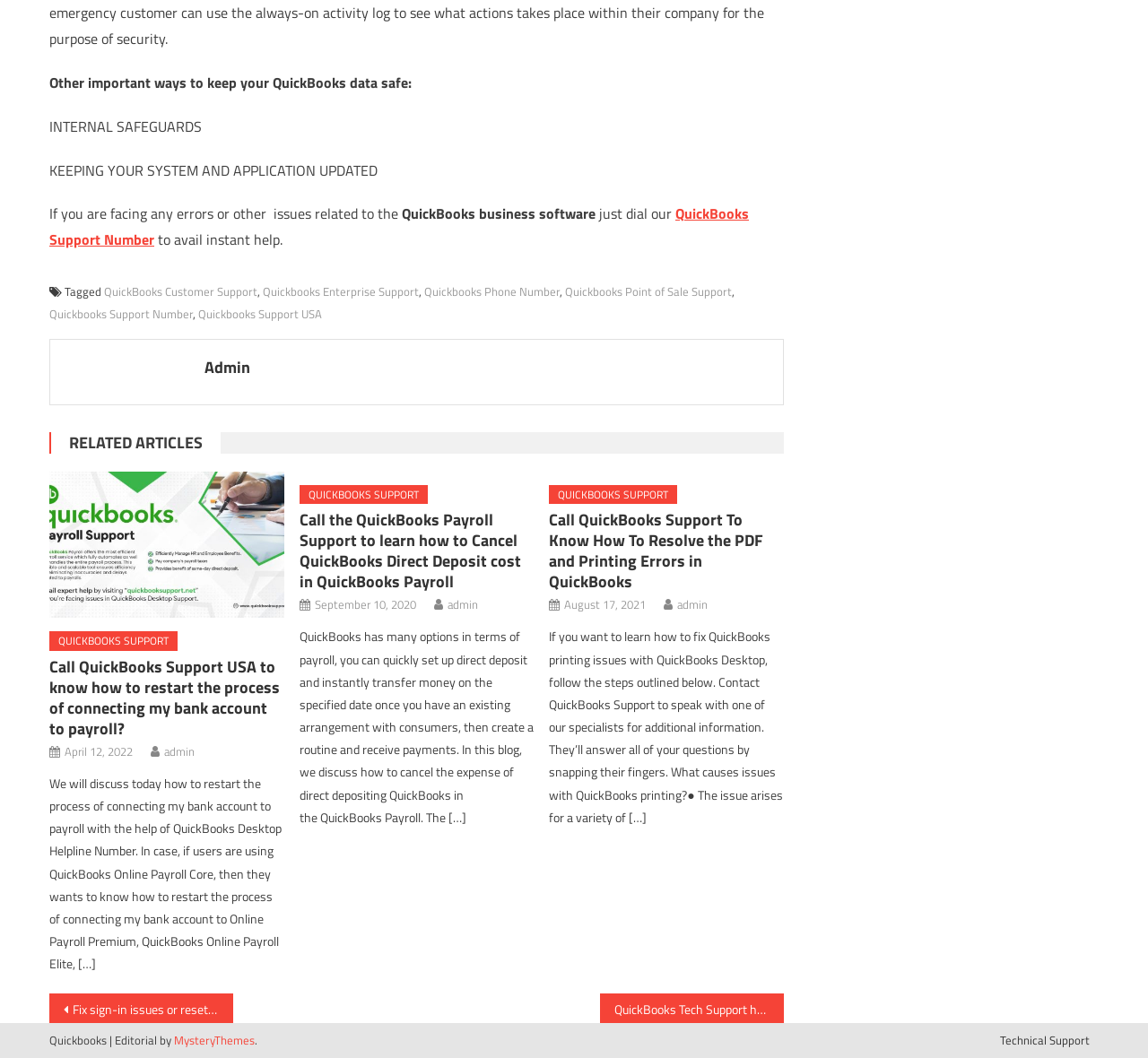Locate the bounding box coordinates of the element that needs to be clicked to carry out the instruction: "Learn how to Cancel QuickBooks Direct Deposit cost in QuickBooks Payroll". The coordinates should be given as four float numbers ranging from 0 to 1, i.e., [left, top, right, bottom].

[0.261, 0.48, 0.454, 0.561]